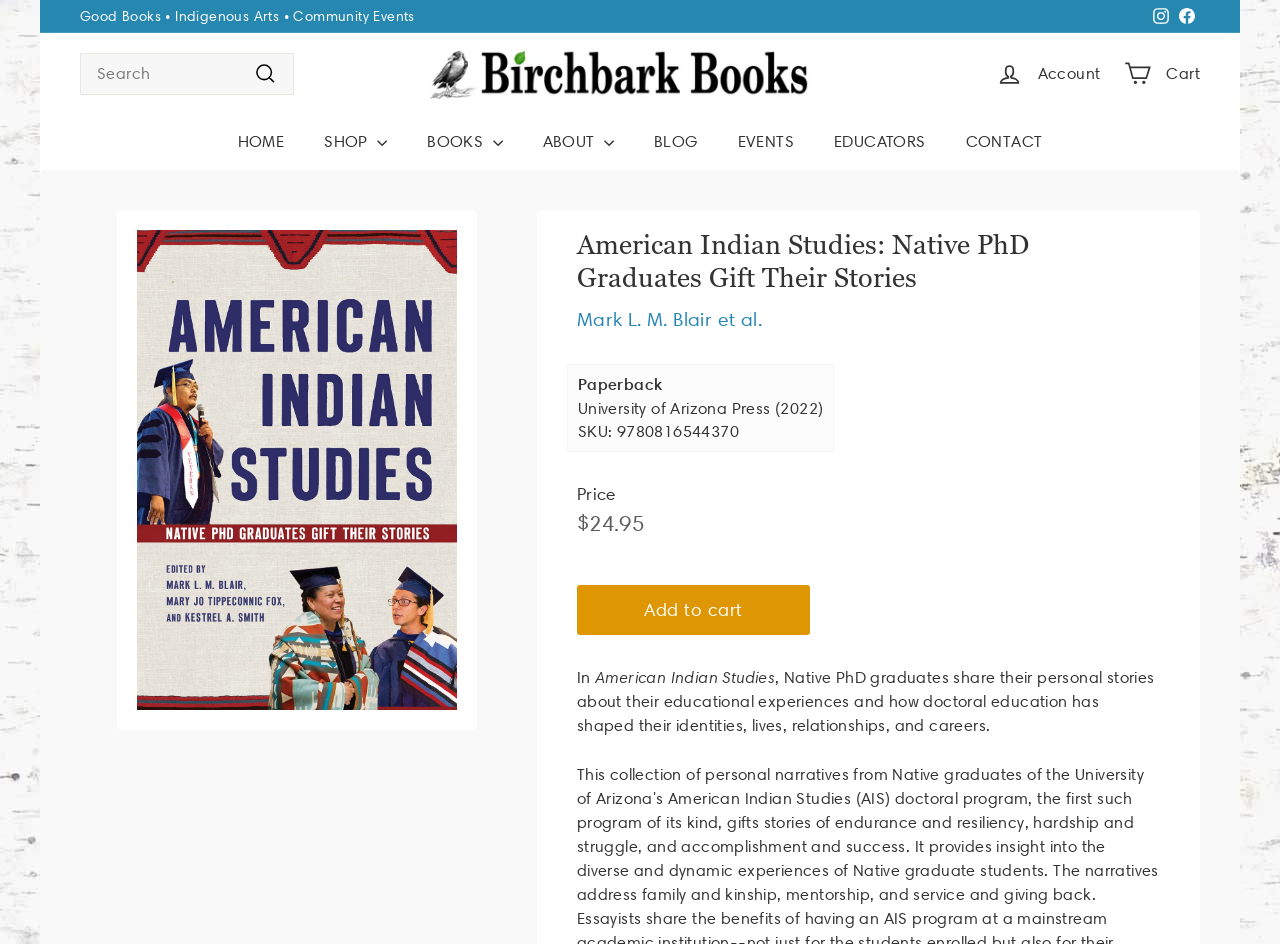Use a single word or phrase to answer the following:
What is the price of the book?

$24.95